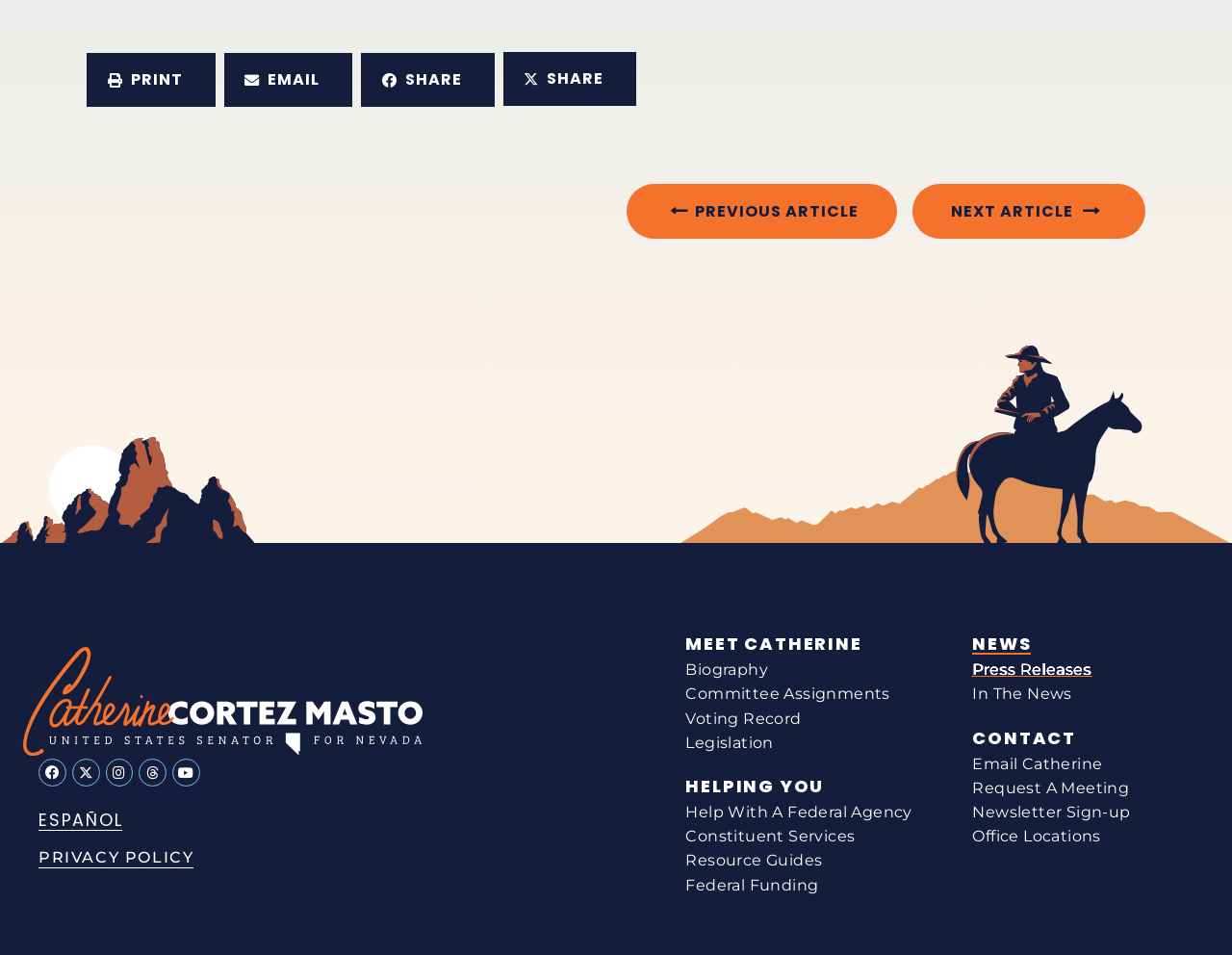Identify the bounding box for the UI element specified in this description: "Request A Meeting". The coordinates must be four float numbers between 0 and 1, formatted as [left, top, right, bottom].

[0.789, 0.812, 0.917, 0.838]